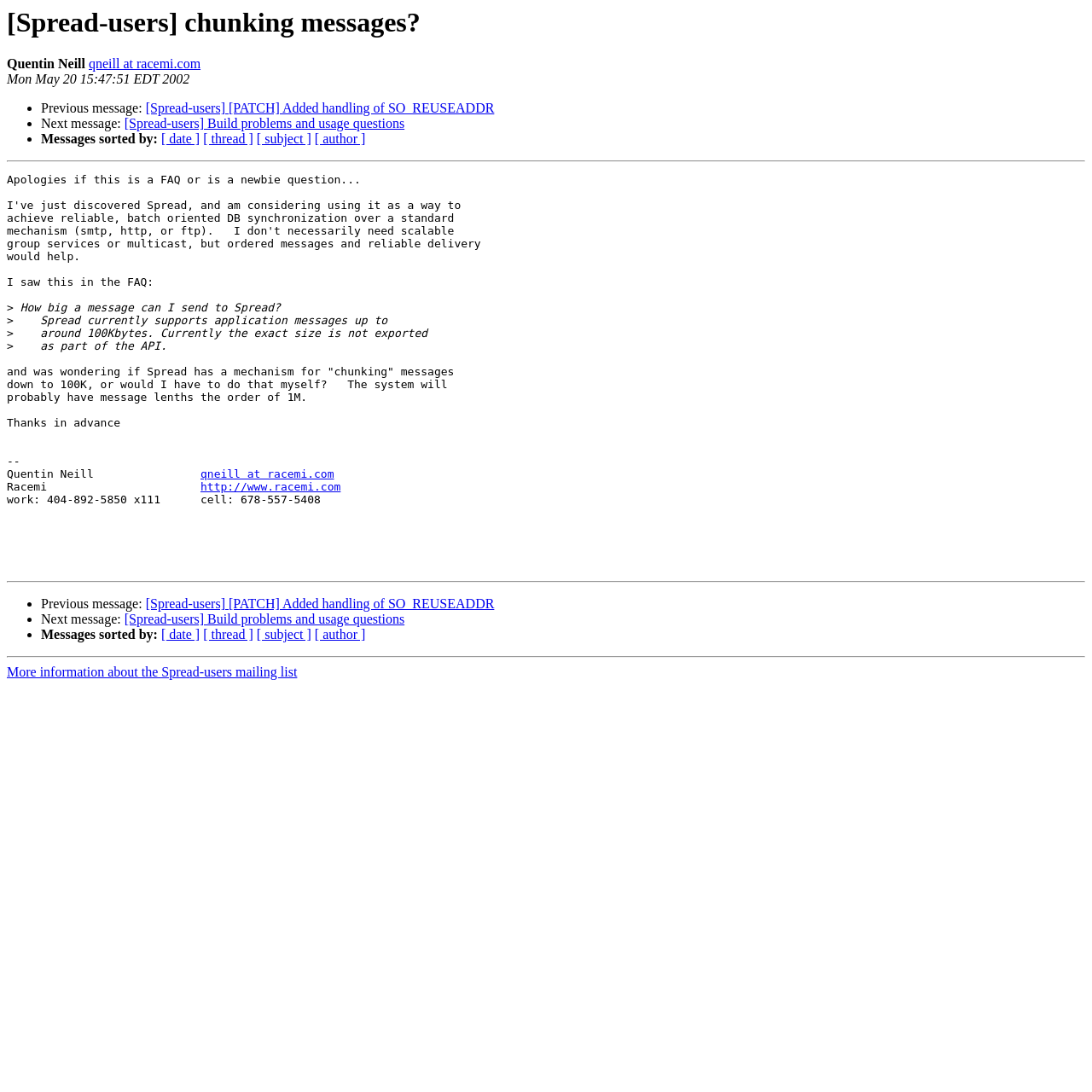Can you identify the bounding box coordinates of the clickable region needed to carry out this instruction: 'Sort messages by date'? The coordinates should be four float numbers within the range of 0 to 1, stated as [left, top, right, bottom].

[0.148, 0.121, 0.183, 0.134]